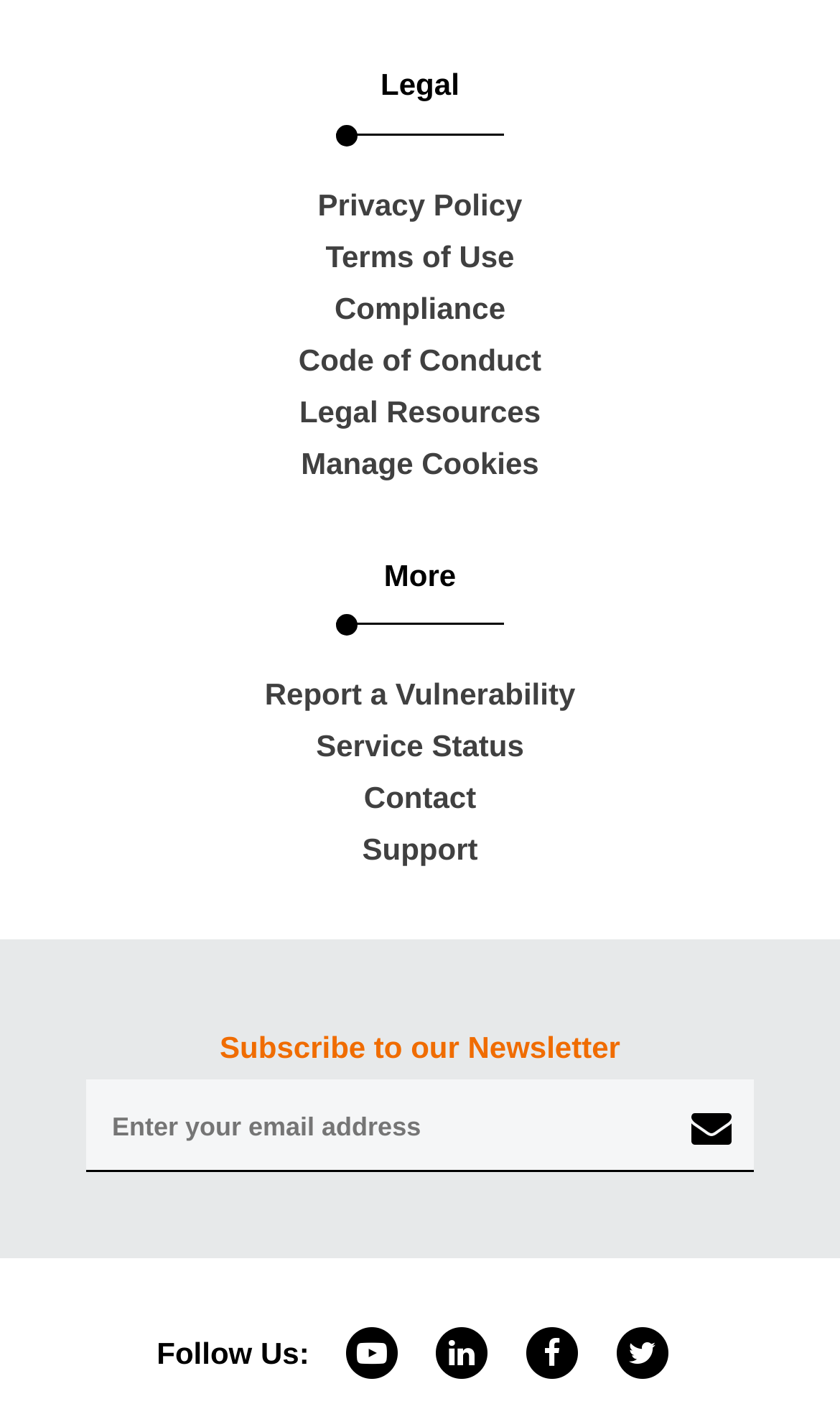Bounding box coordinates are specified in the format (top-left x, top-left y, bottom-right x, bottom-right y). All values are floating point numbers bounded between 0 and 1. Please provide the bounding box coordinate of the region this sentence describes: Legal Resources

[0.038, 0.275, 0.962, 0.311]